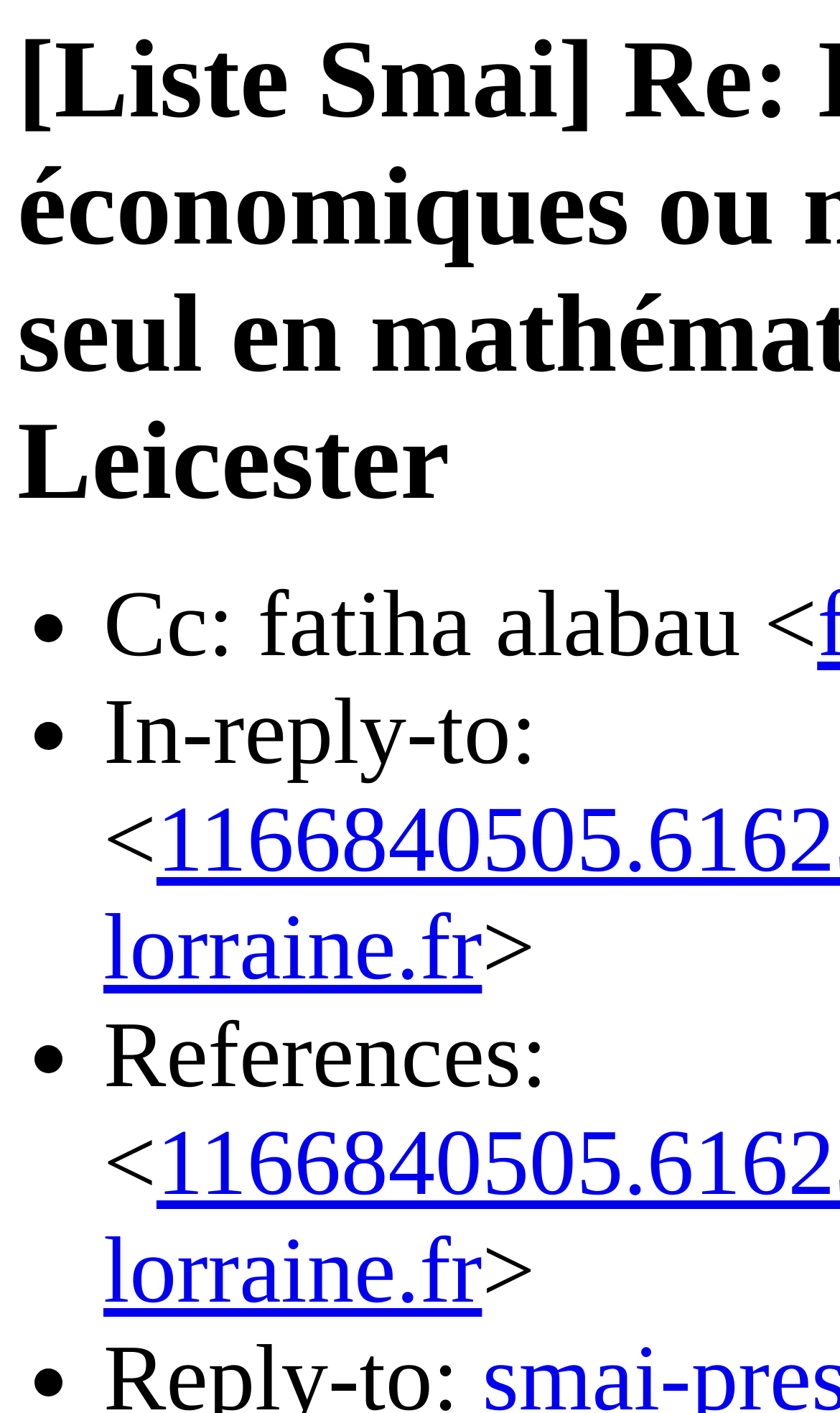Identify the main heading of the webpage and provide its text content.

[Liste Smai] Re: Licenciements économiques ou migration poste EC vers E seul en mathématiques à l'université de Leicester